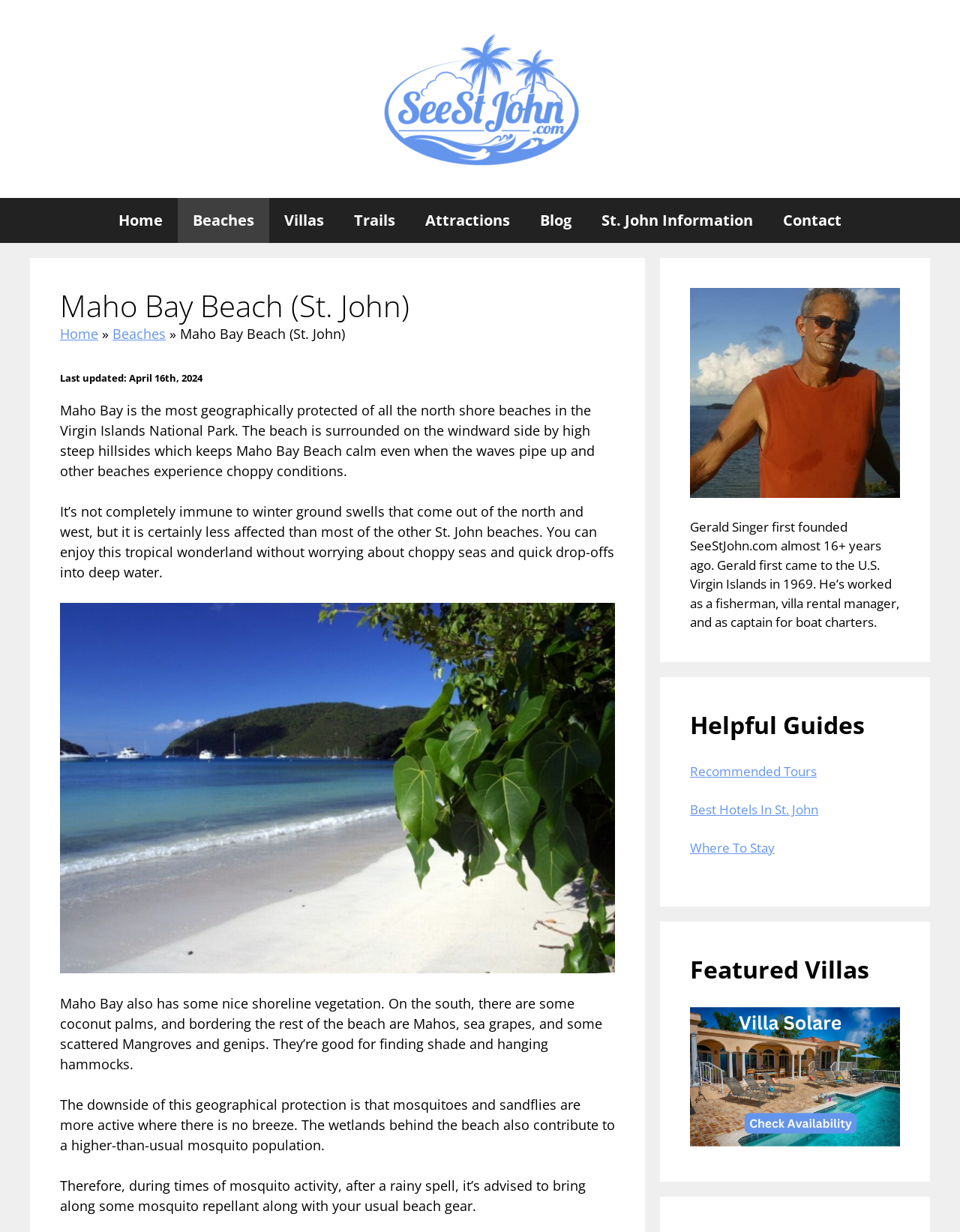Find the bounding box coordinates for the area that must be clicked to perform this action: "View the 'Recommended Tours'".

[0.719, 0.619, 0.851, 0.633]